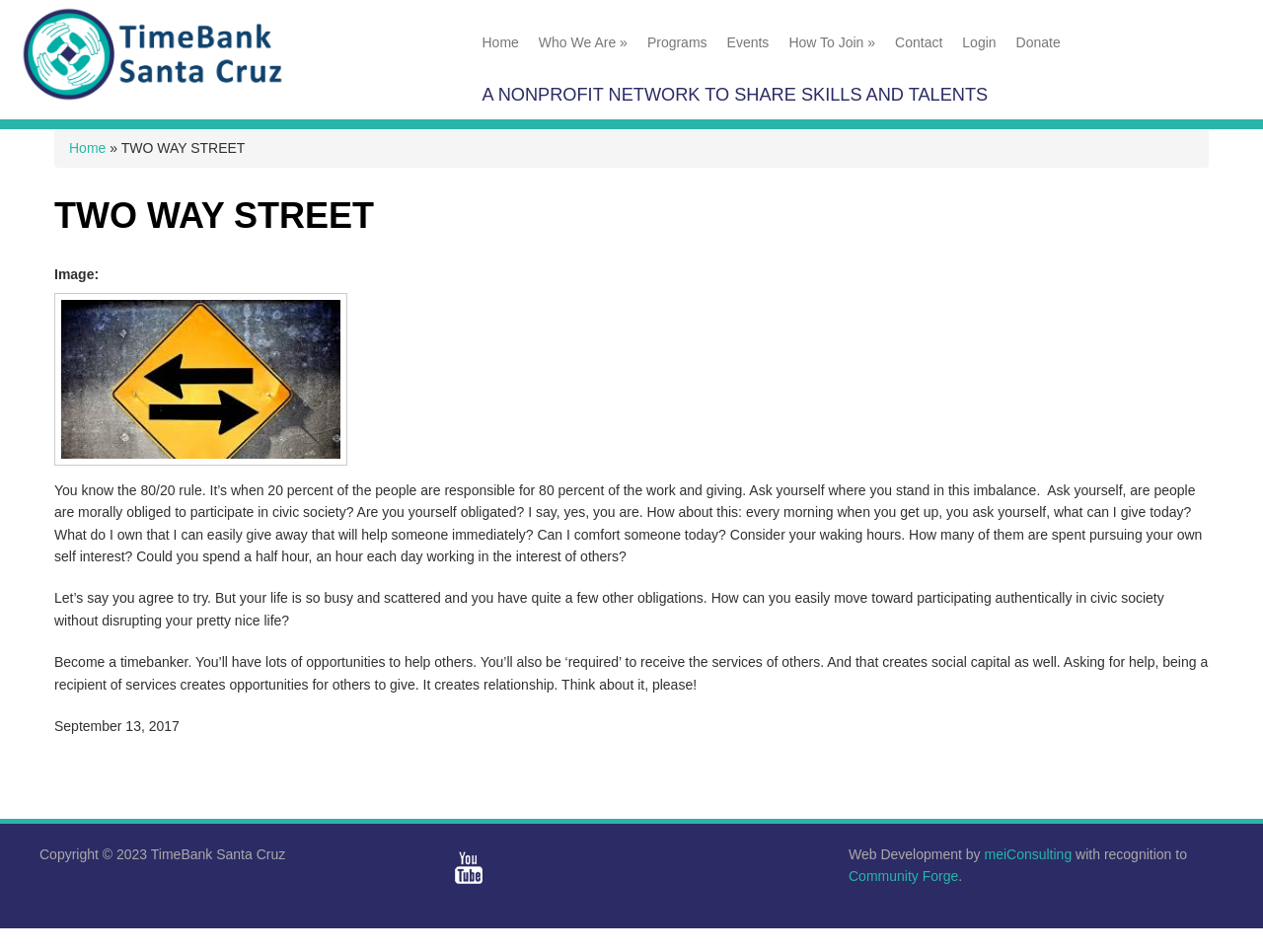Give the bounding box coordinates for this UI element: "alt="Handshake"". The coordinates should be four float numbers between 0 and 1, arranged as [left, top, right, bottom].

None